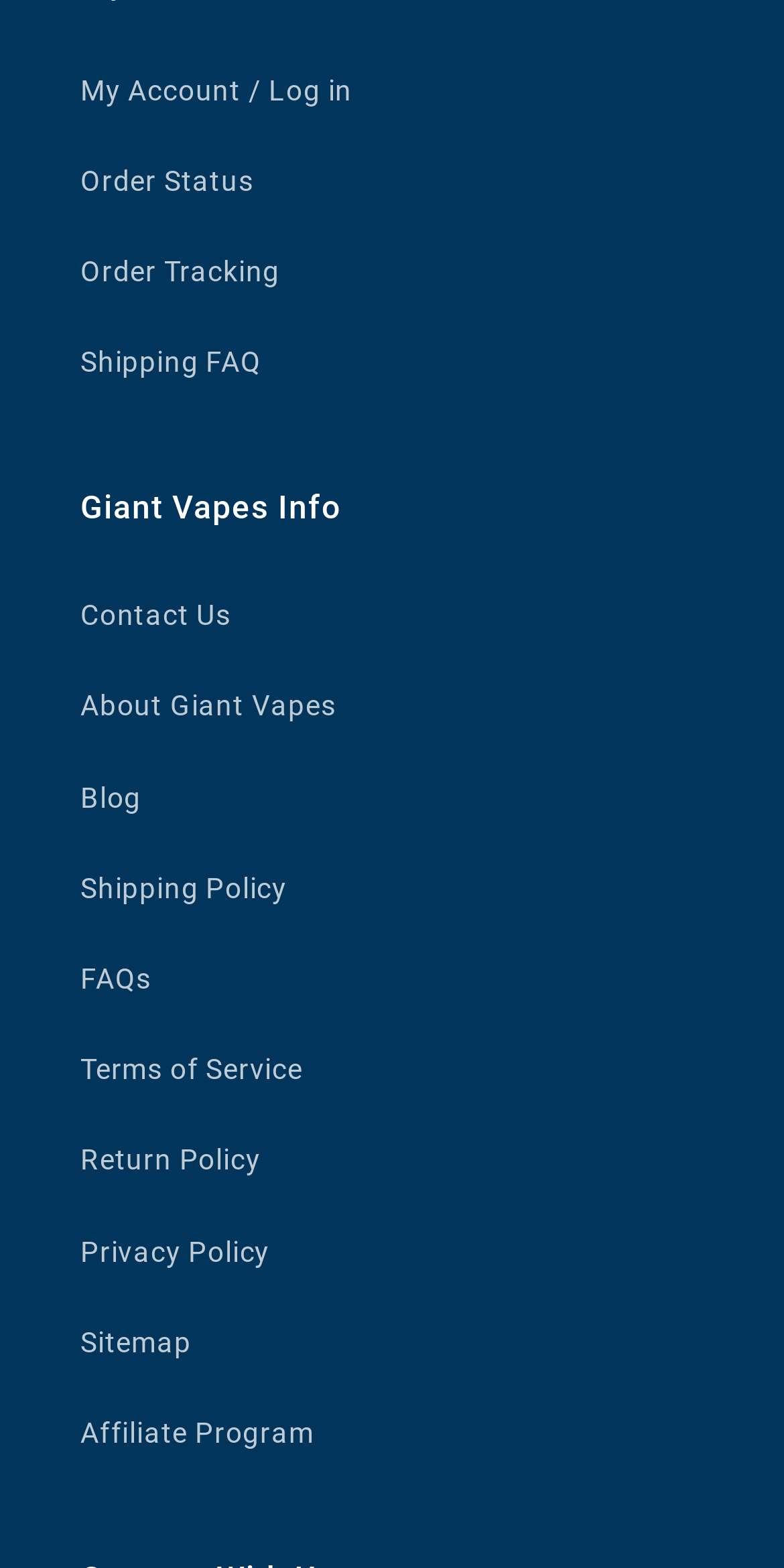Please identify the bounding box coordinates of the element on the webpage that should be clicked to follow this instruction: "contact giant vapes". The bounding box coordinates should be given as four float numbers between 0 and 1, formatted as [left, top, right, bottom].

[0.103, 0.364, 0.897, 0.422]